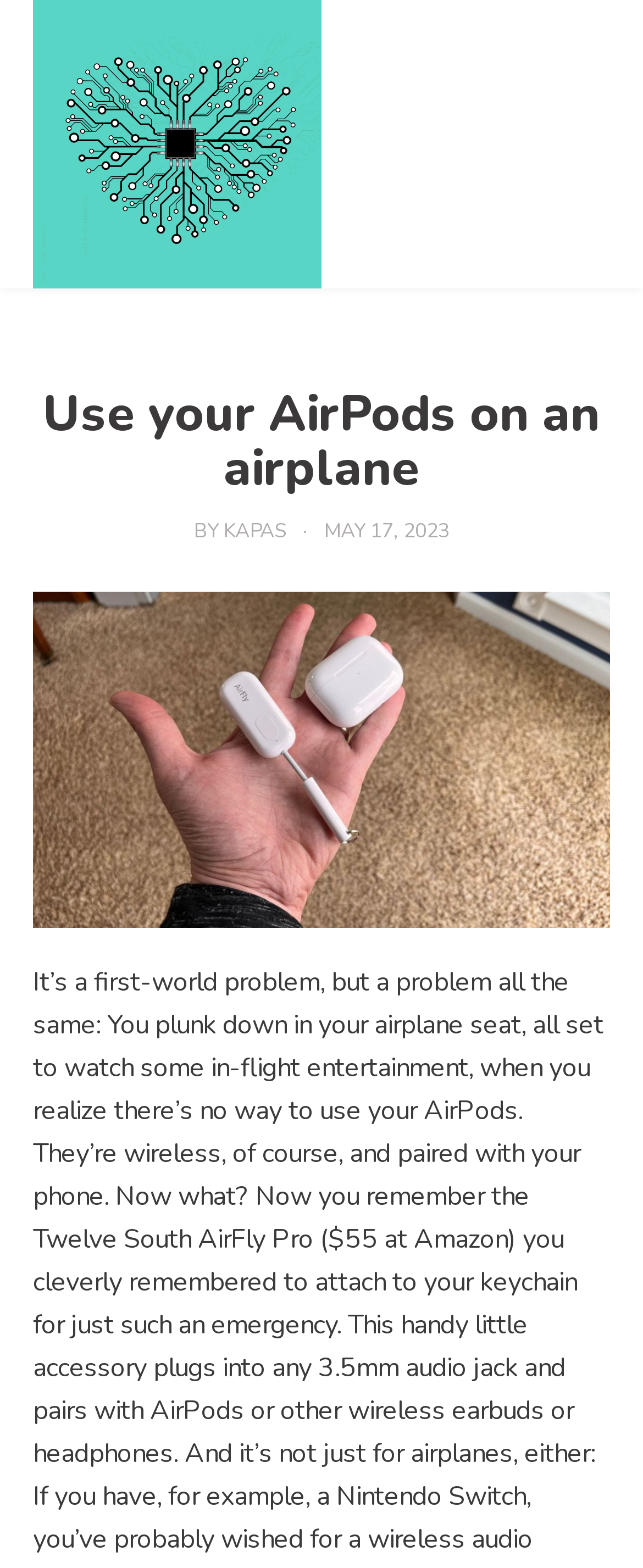Using the description "May 17, 2023", locate and provide the bounding box of the UI element.

[0.504, 0.33, 0.699, 0.347]